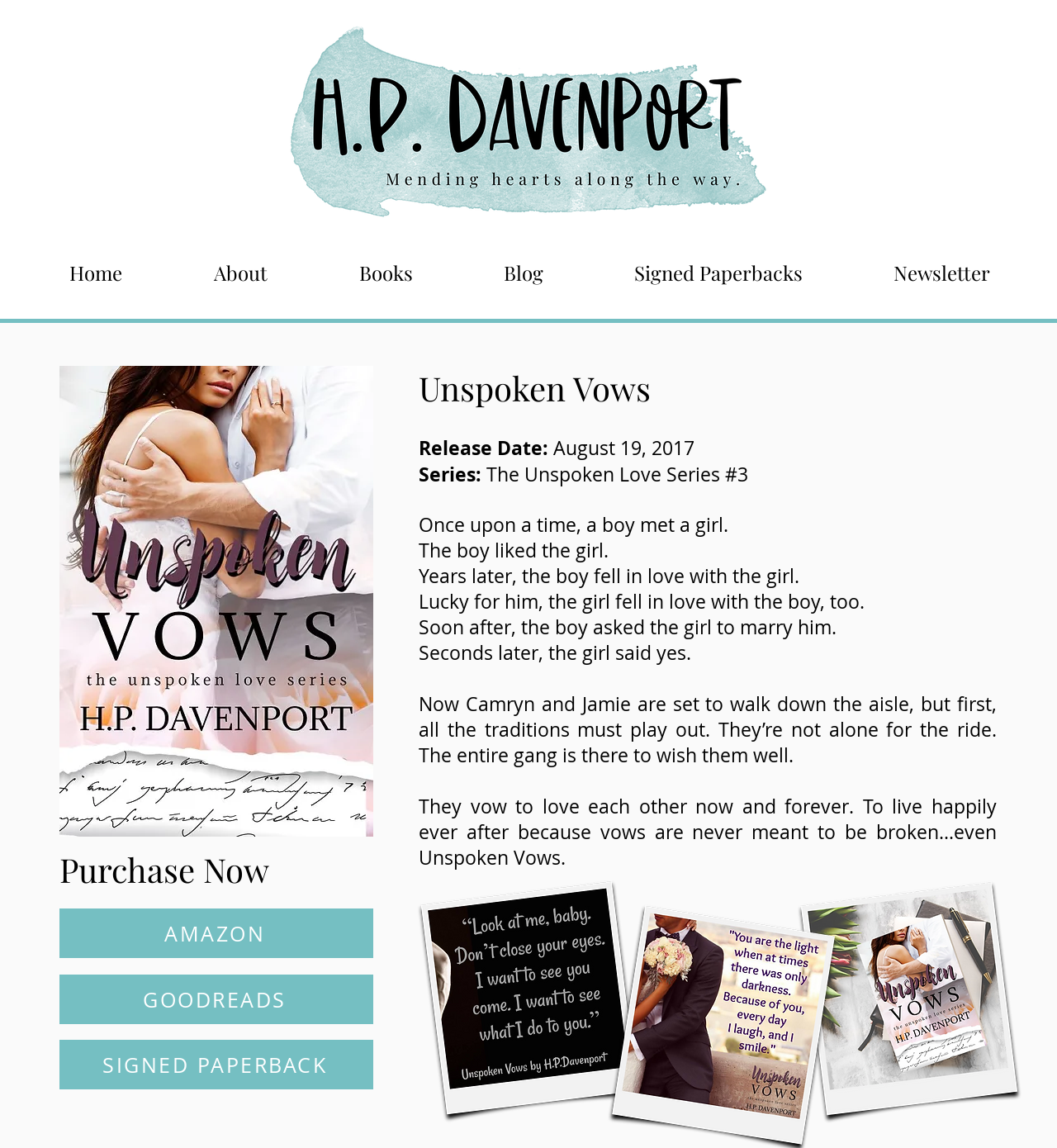Describe the entire webpage, focusing on both content and design.

The webpage is about the book "Unspoken Vows" by author H.P. Davenport. At the top of the page, there is a banner image with the title "Unspoken Vows" and the author's name. Below the banner, there is a navigation menu with links to different sections of the website, including "Home", "About", "Books", "Blog", "Signed Paperbacks", and "Newsletter".

On the left side of the page, there is a large image of the book cover, "Unspoken Vows HP Davenport Ecover.jpg". Below the book cover, there are three links to purchase the book: "AMAZON", "GOODREADS", and "SIGNED PAPERBACK".

On the right side of the page, there is a section with headings and text describing the book. The main heading is "Unspoken Vows", followed by a subheading with the release date and series information. Below this, there is a longer text describing the book's plot, which is a romantic story about a boy and a girl who fall in love and get married.

At the bottom of the page, there are two small images, "61.png" and "59.png", which appear to be social media icons or other graphics.

Overall, the webpage is focused on promoting the book "Unspoken Vows" and providing information about the author and the book's plot.